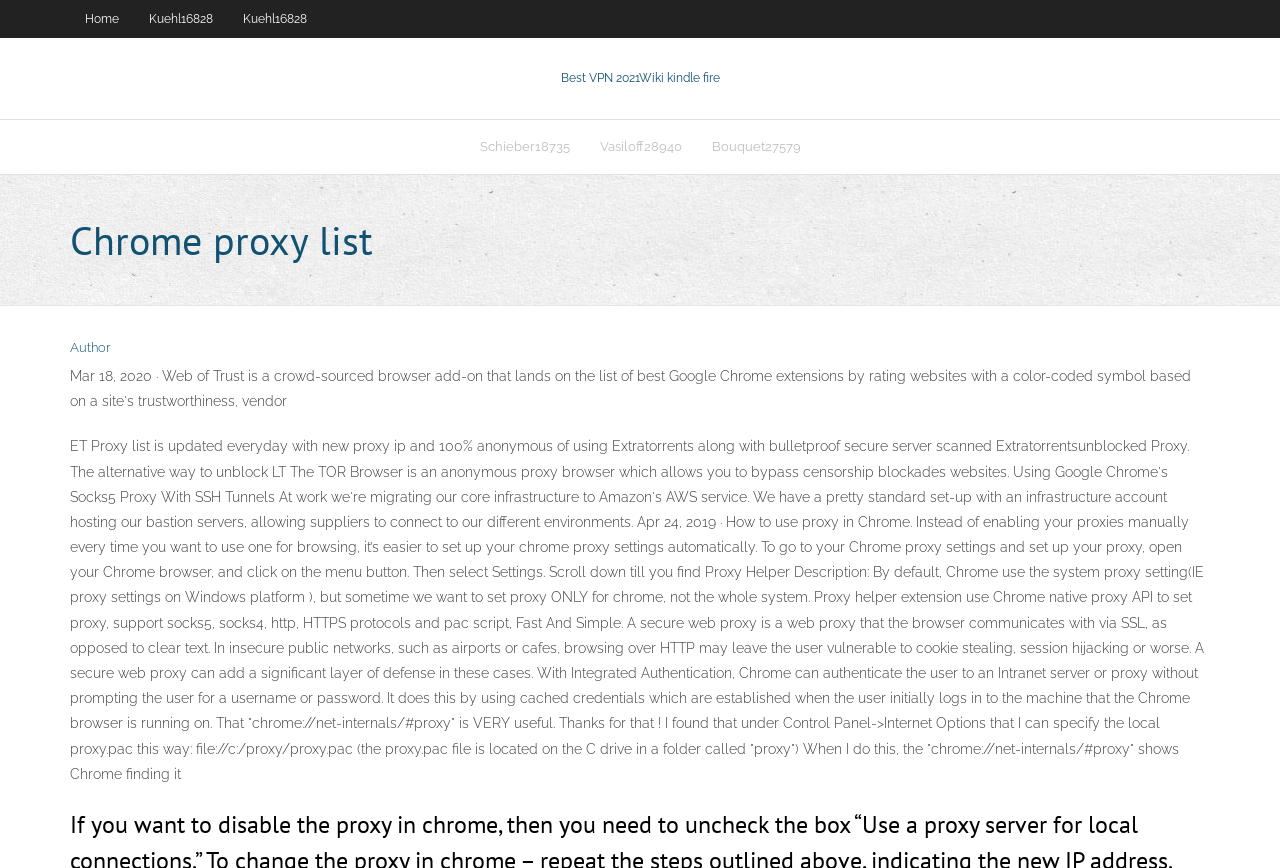Please locate the bounding box coordinates of the region I need to click to follow this instruction: "Visit Best VPN 2021Wiki kindle fire".

[0.438, 0.081, 0.562, 0.097]